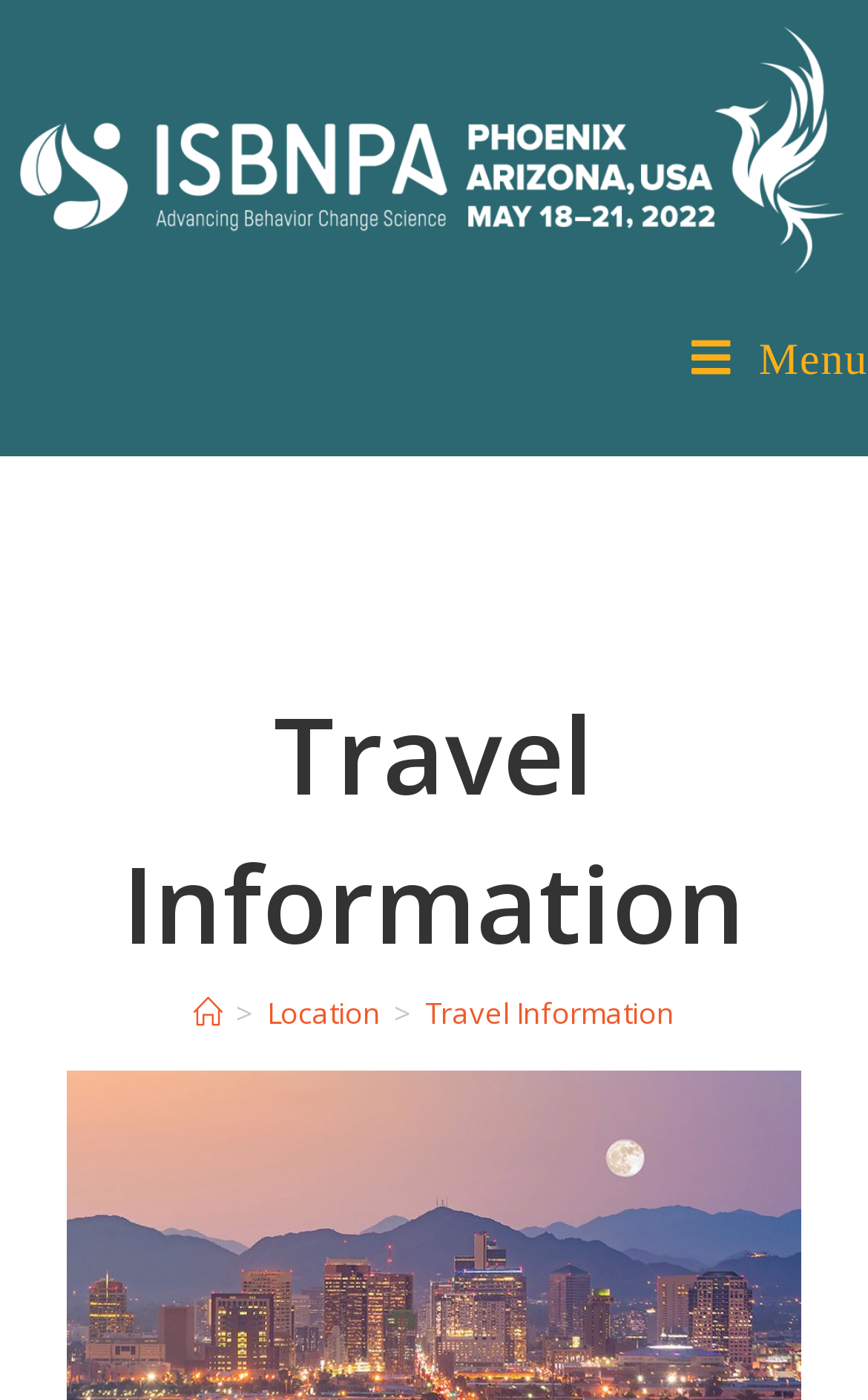What is the purpose of the 'Mobile Menu' link?
Offer a detailed and full explanation in response to the question.

The 'Mobile Menu' link is likely used to open a menu on mobile devices, allowing users to navigate the website more easily on smaller screens.